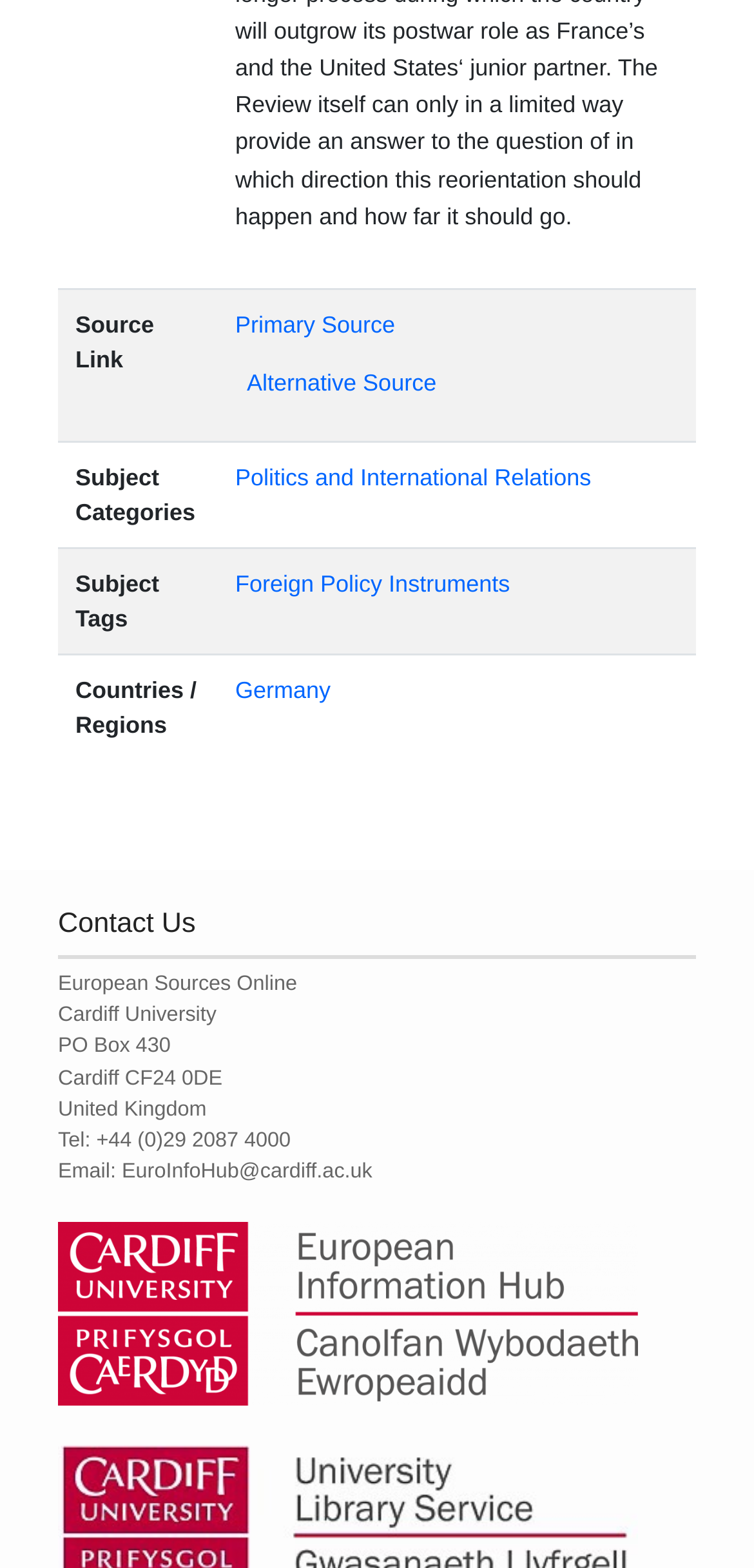Kindly determine the bounding box coordinates for the clickable area to achieve the given instruction: "View Politics and International Relations".

[0.312, 0.296, 0.784, 0.313]